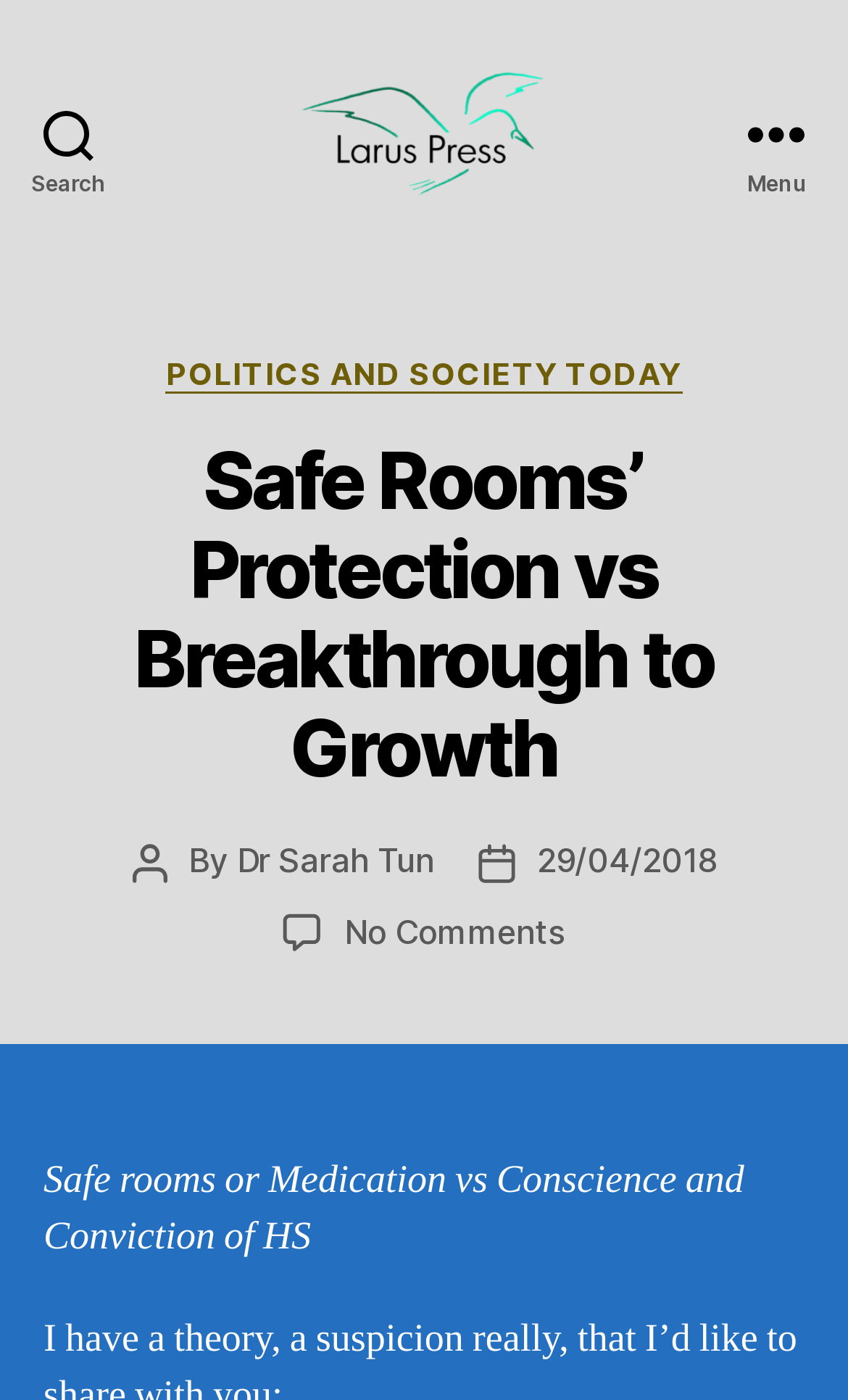How many comments are there on the article?
Based on the image, answer the question with as much detail as possible.

I found the number of comments by looking at the link 'No Comments on Safe Rooms’ Protection vs Breakthrough to Growth' which indicates that there are no comments on the article.